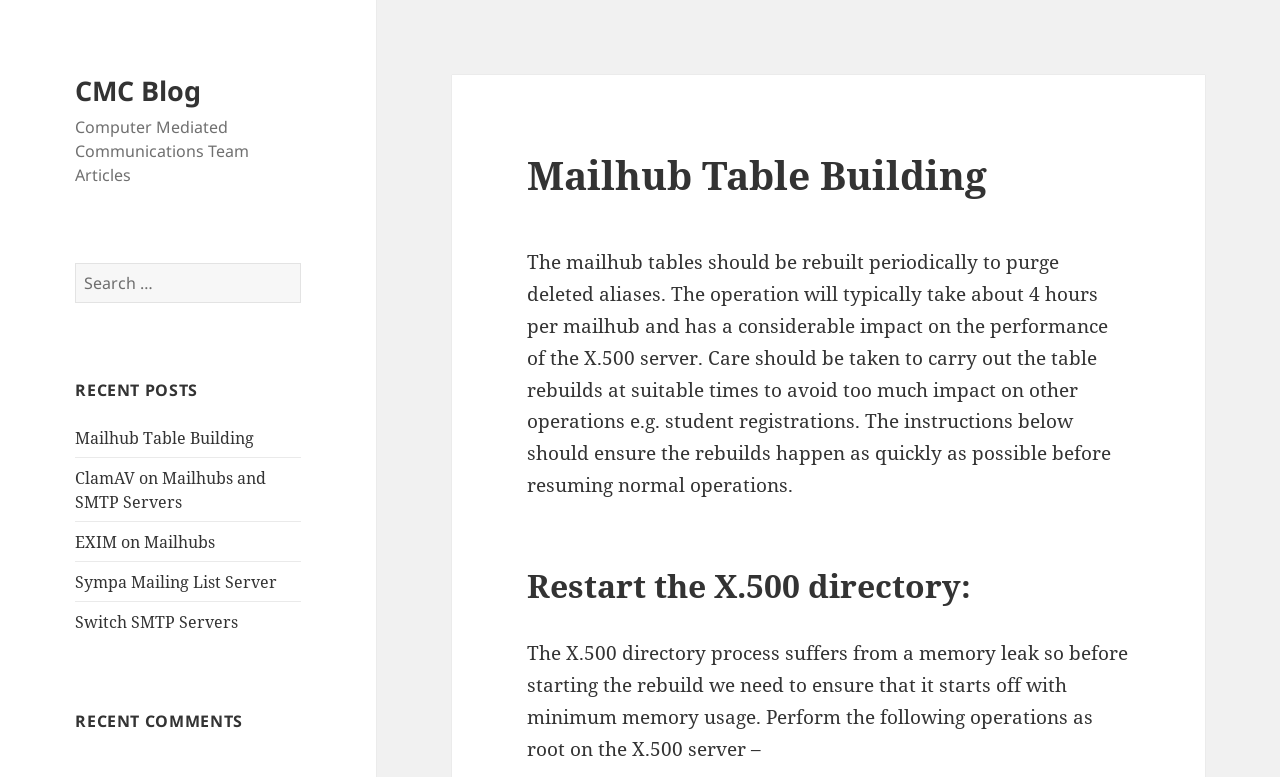What is the impact of rebuilding mailhub tables on the X.500 server?
Using the image as a reference, deliver a detailed and thorough answer to the question.

The webpage warns that rebuilding mailhub tables has a considerable impact on the performance of the X.500 server, which is why it's essential to plan the rebuilds carefully to avoid impacting other operations, such as student registrations.